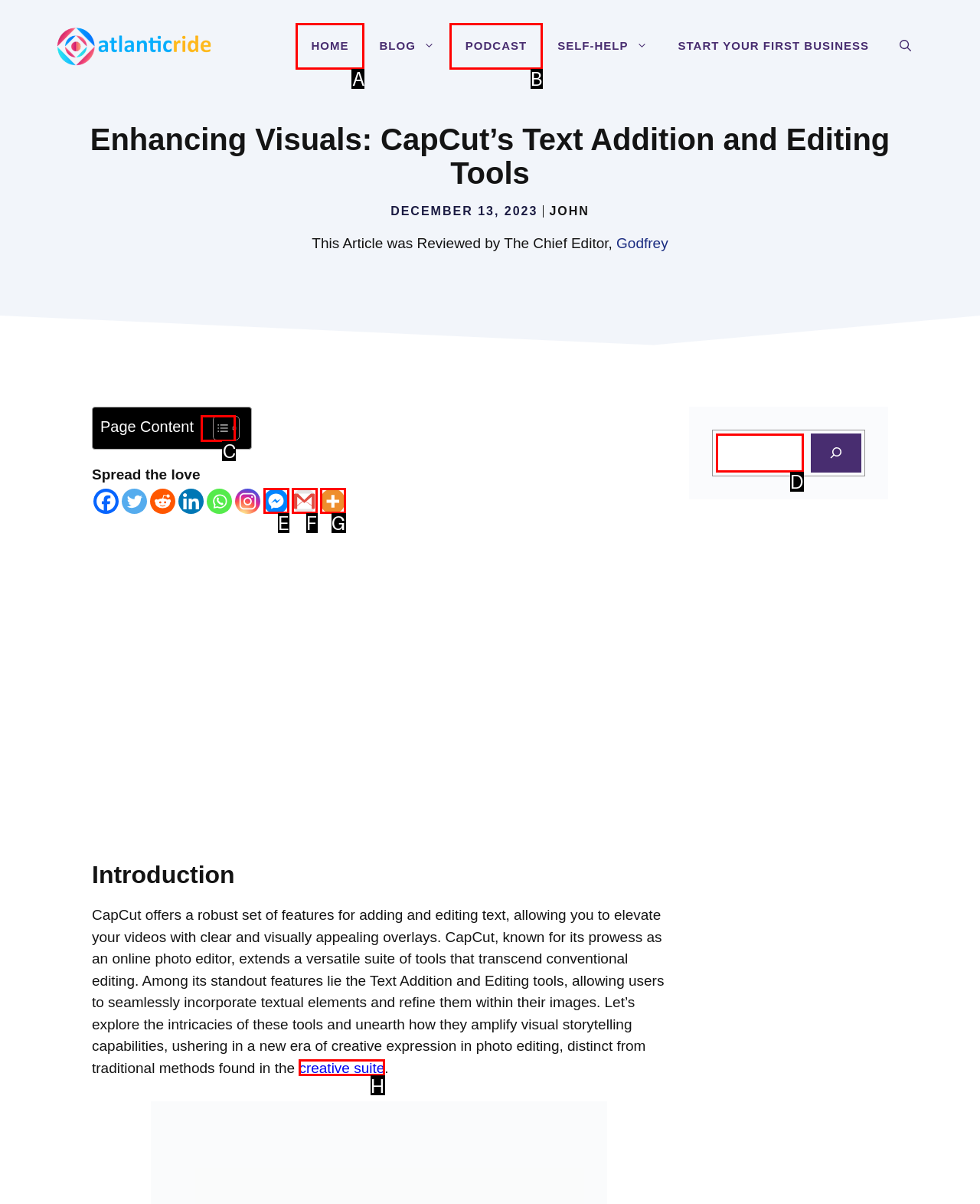From the provided options, which letter corresponds to the element described as: name="s"
Answer with the letter only.

D